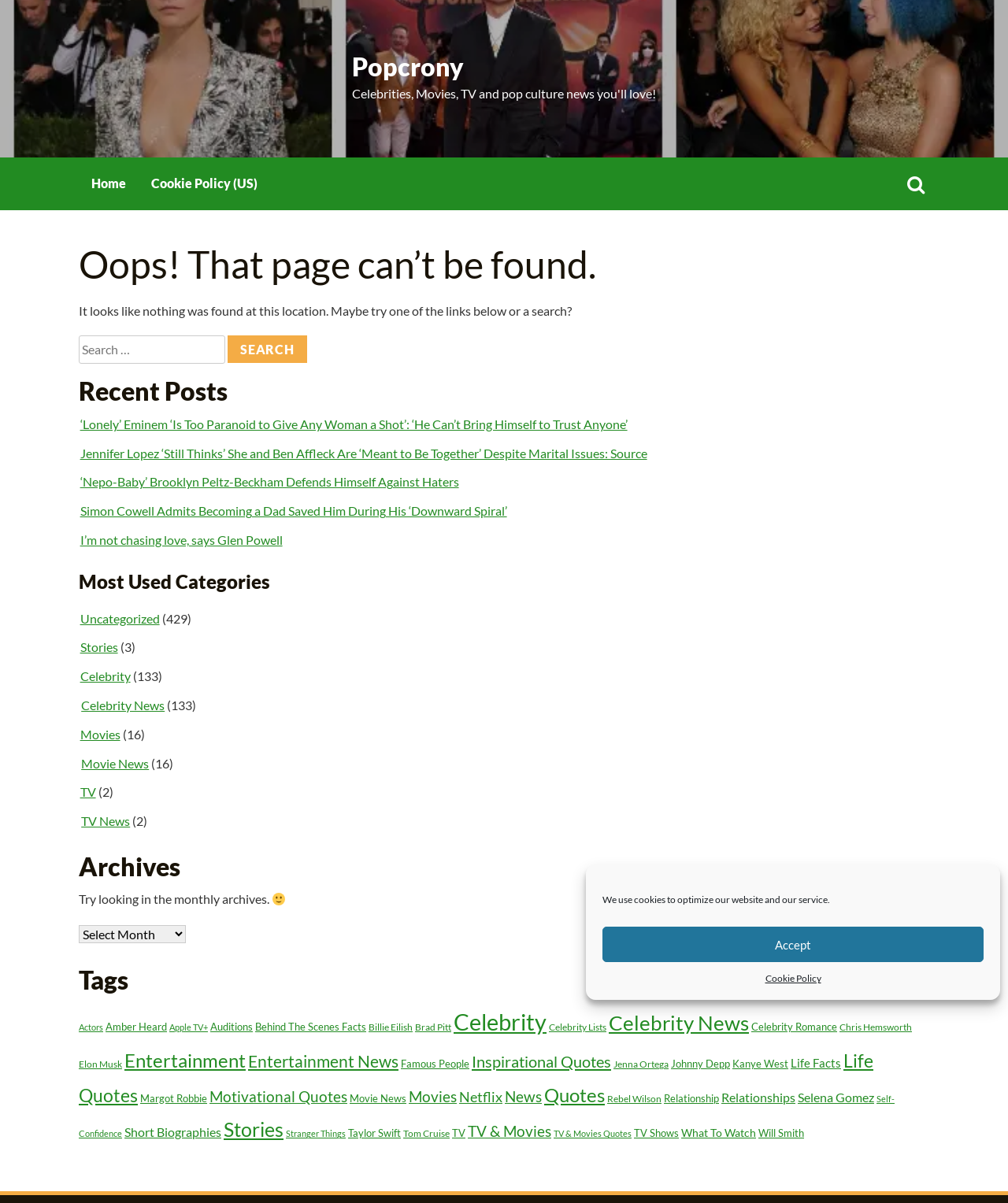Please locate the bounding box coordinates of the element's region that needs to be clicked to follow the instruction: "Click on the 'Home Remodeling' link". The bounding box coordinates should be provided as four float numbers between 0 and 1, i.e., [left, top, right, bottom].

None